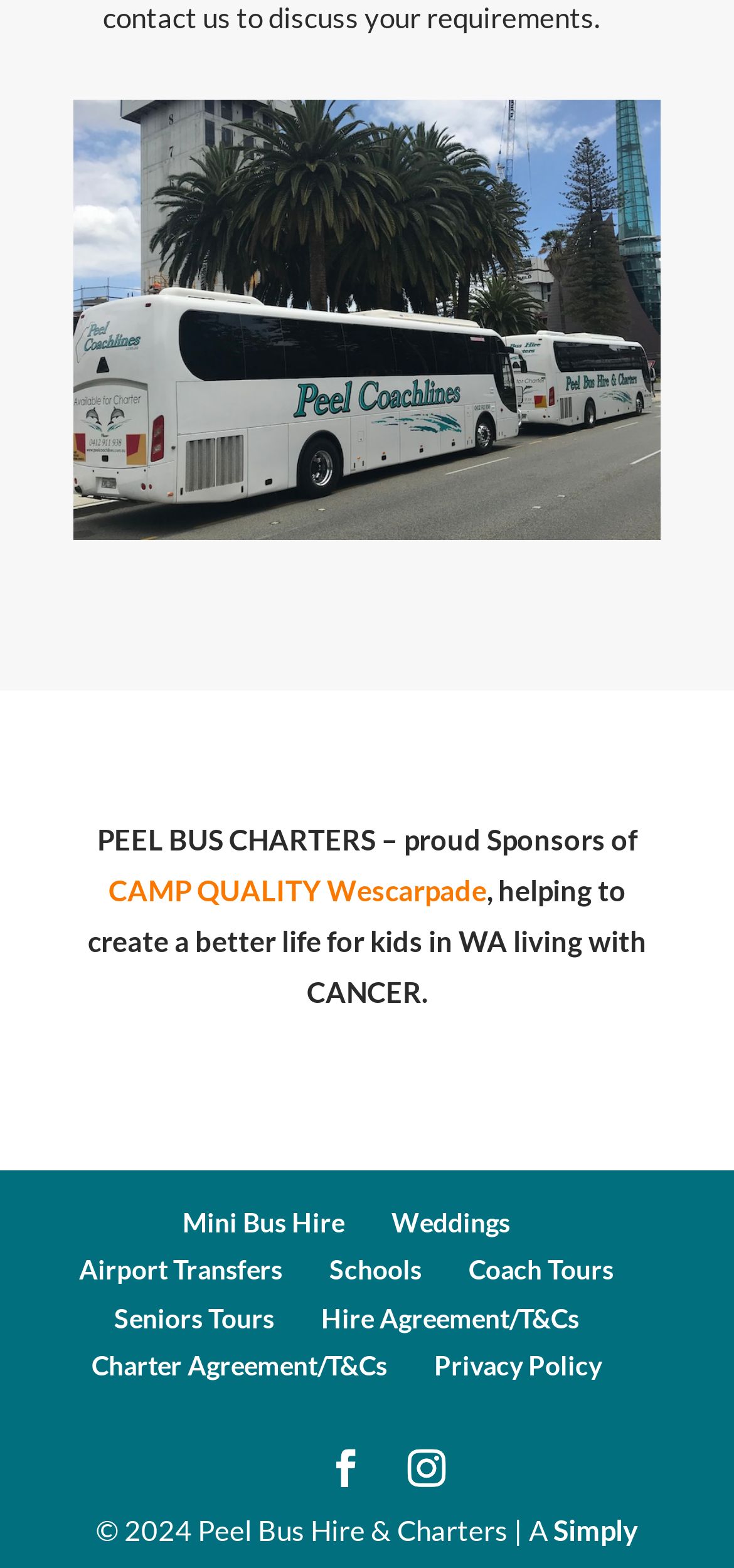Please provide a one-word or short phrase answer to the question:
What is the name of the company?

Peel Coachlines and Bus Hire Tours